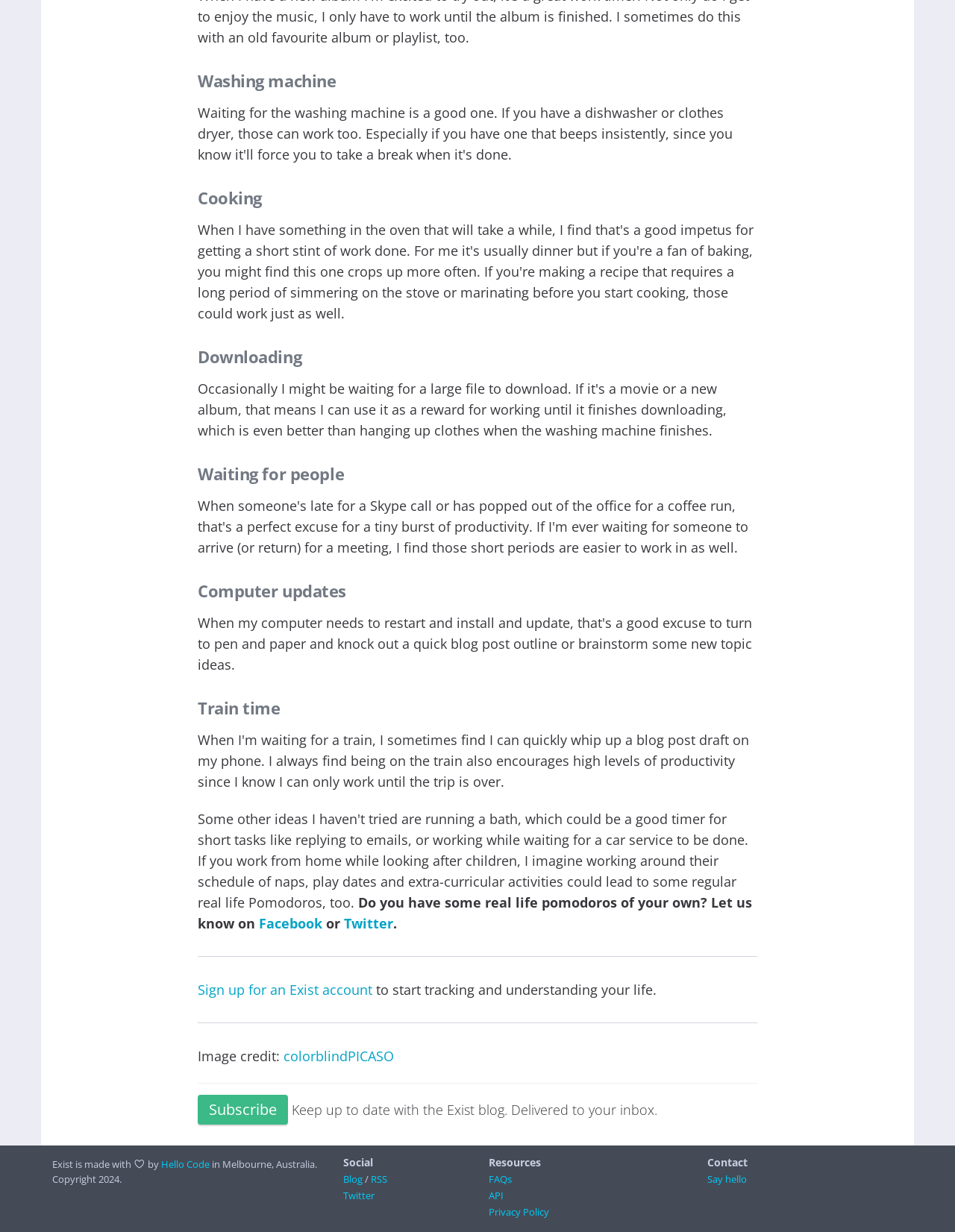Determine the bounding box coordinates of the region I should click to achieve the following instruction: "Visit the Exist Twitter page". Ensure the bounding box coordinates are four float numbers between 0 and 1, i.e., [left, top, right, bottom].

[0.359, 0.965, 0.392, 0.976]